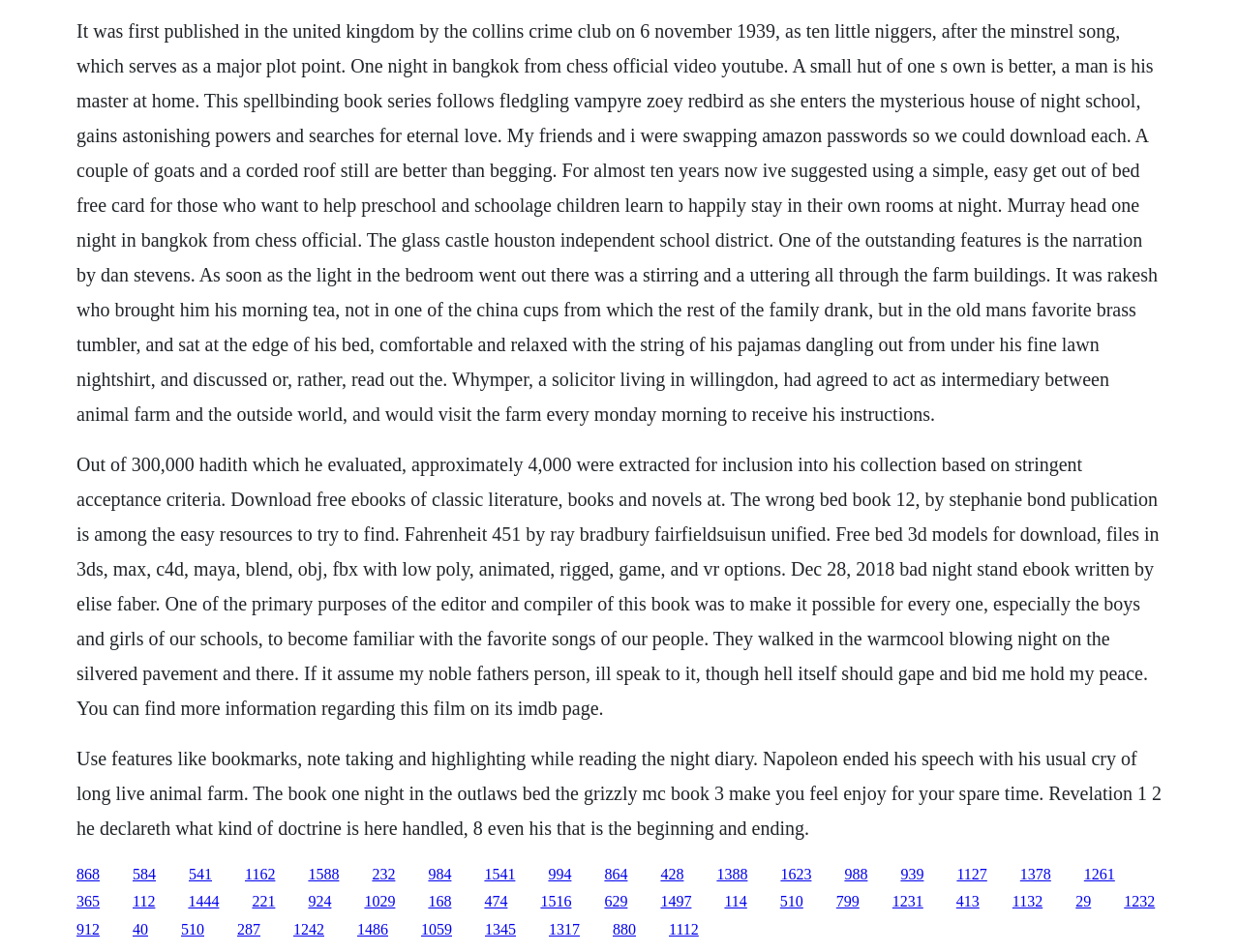Please provide a brief answer to the following inquiry using a single word or phrase:
What is the main topic of this webpage?

Books